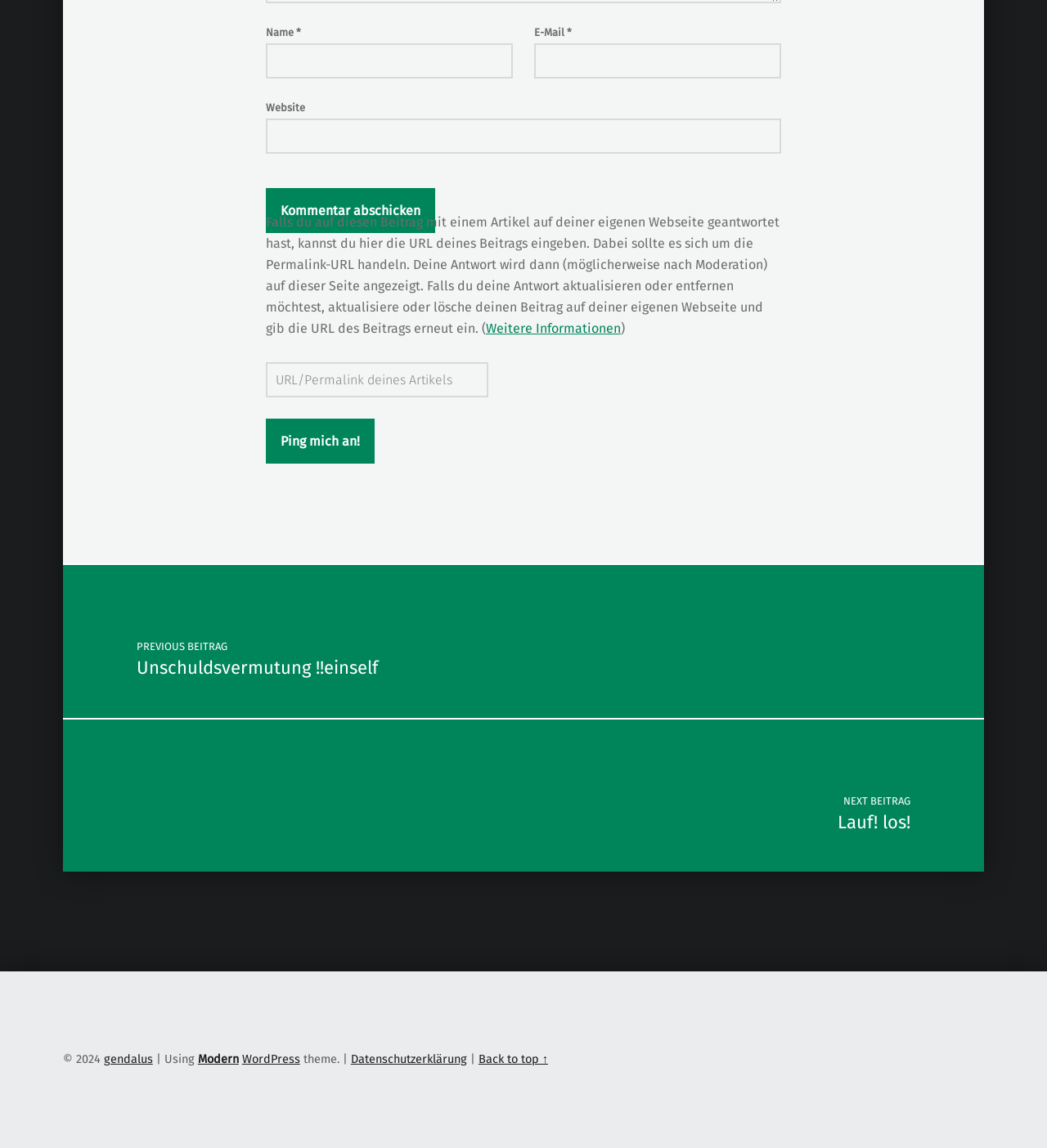Find the bounding box coordinates for the element described here: "terms & conditions".

None